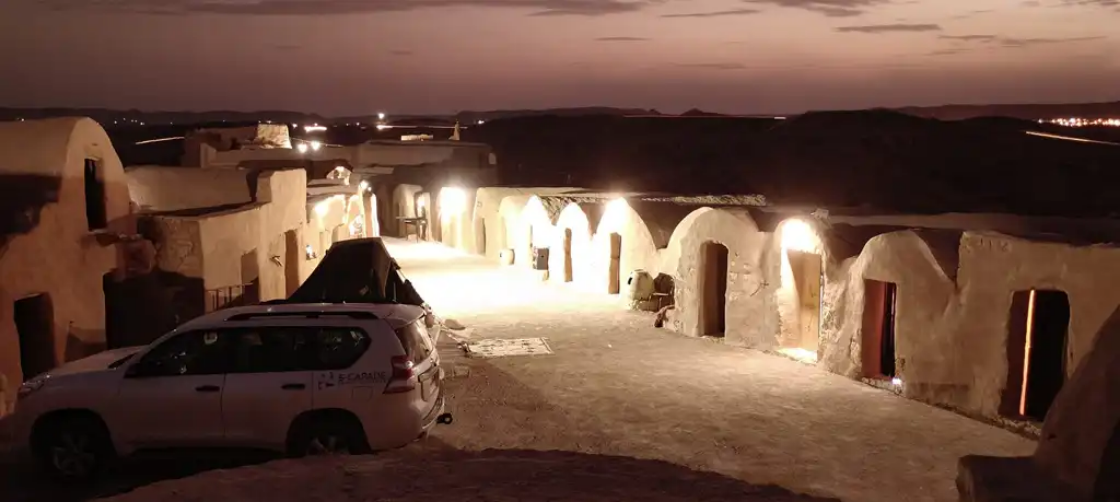What is the purpose of the venue?
Please provide a single word or phrase as the answer based on the screenshot.

Gatherings